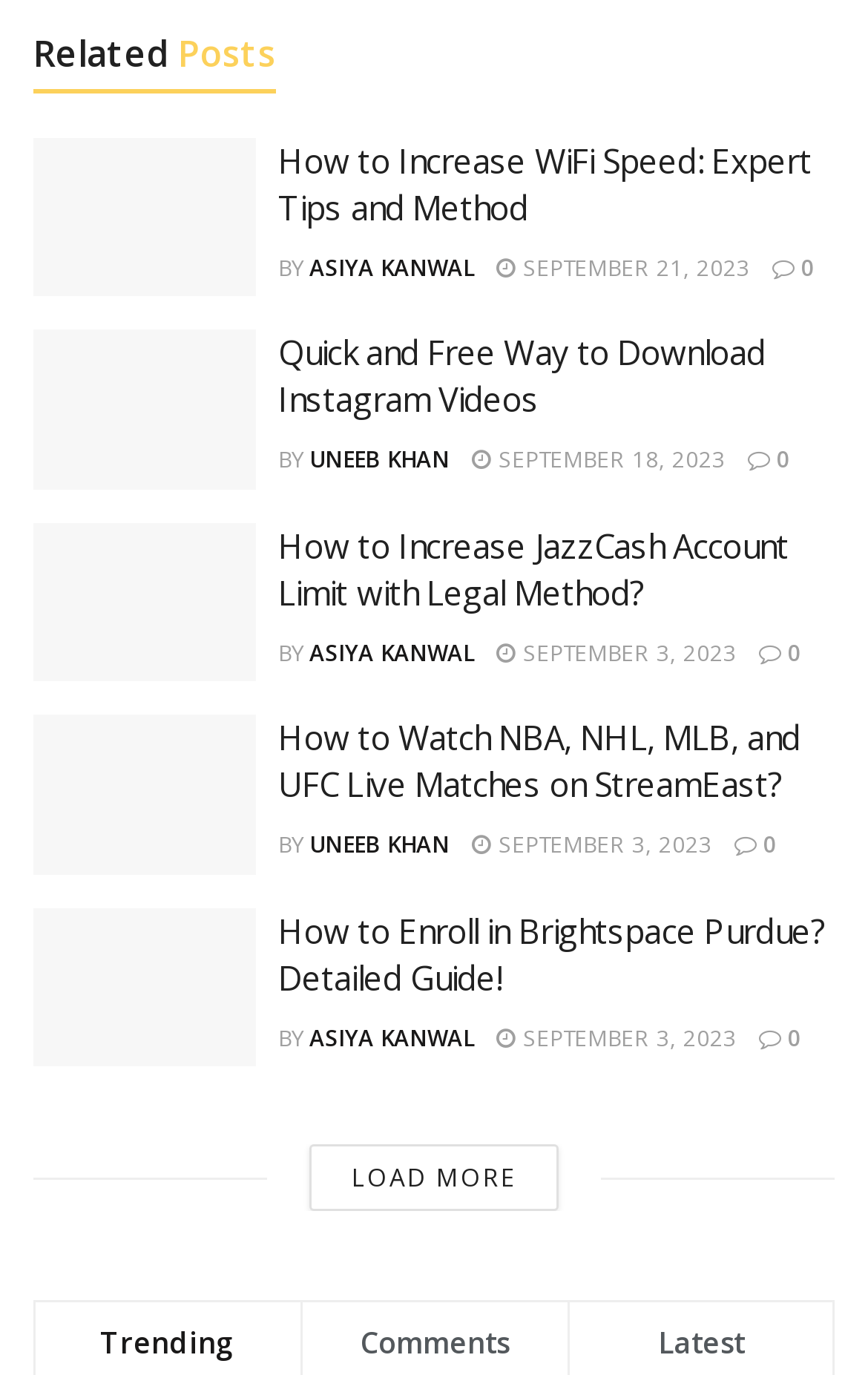Provide the bounding box coordinates of the HTML element described by the text: "Load More". The coordinates should be in the format [left, top, right, bottom] with values between 0 and 1.

[0.356, 0.833, 0.644, 0.881]